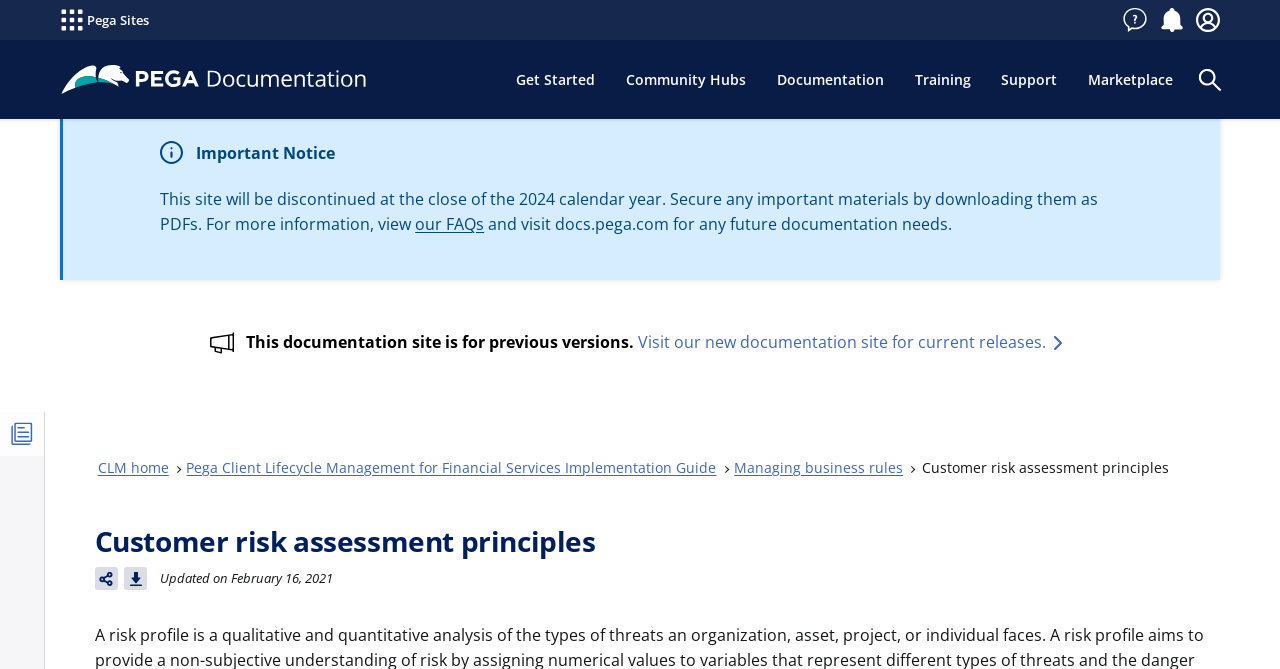What is the purpose of the 'Toggle Search Panel' button?
Utilize the image to construct a detailed and well-explained answer.

The purpose of the 'Toggle Search Panel' button is to toggle the search panel, allowing users to search for content on the site.